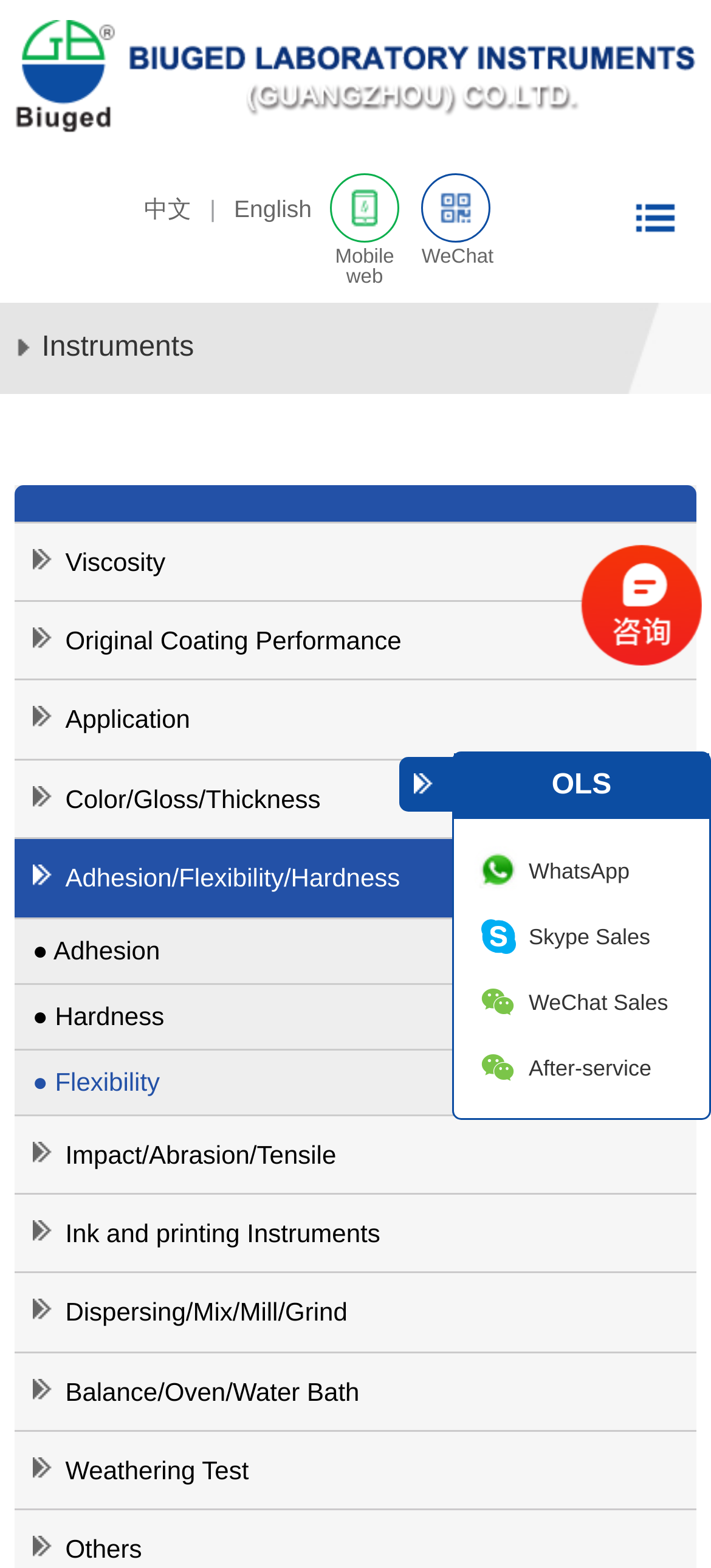Determine the bounding box coordinates for the area you should click to complete the following instruction: "Contact us through WhatsApp".

[0.664, 0.539, 0.886, 0.571]